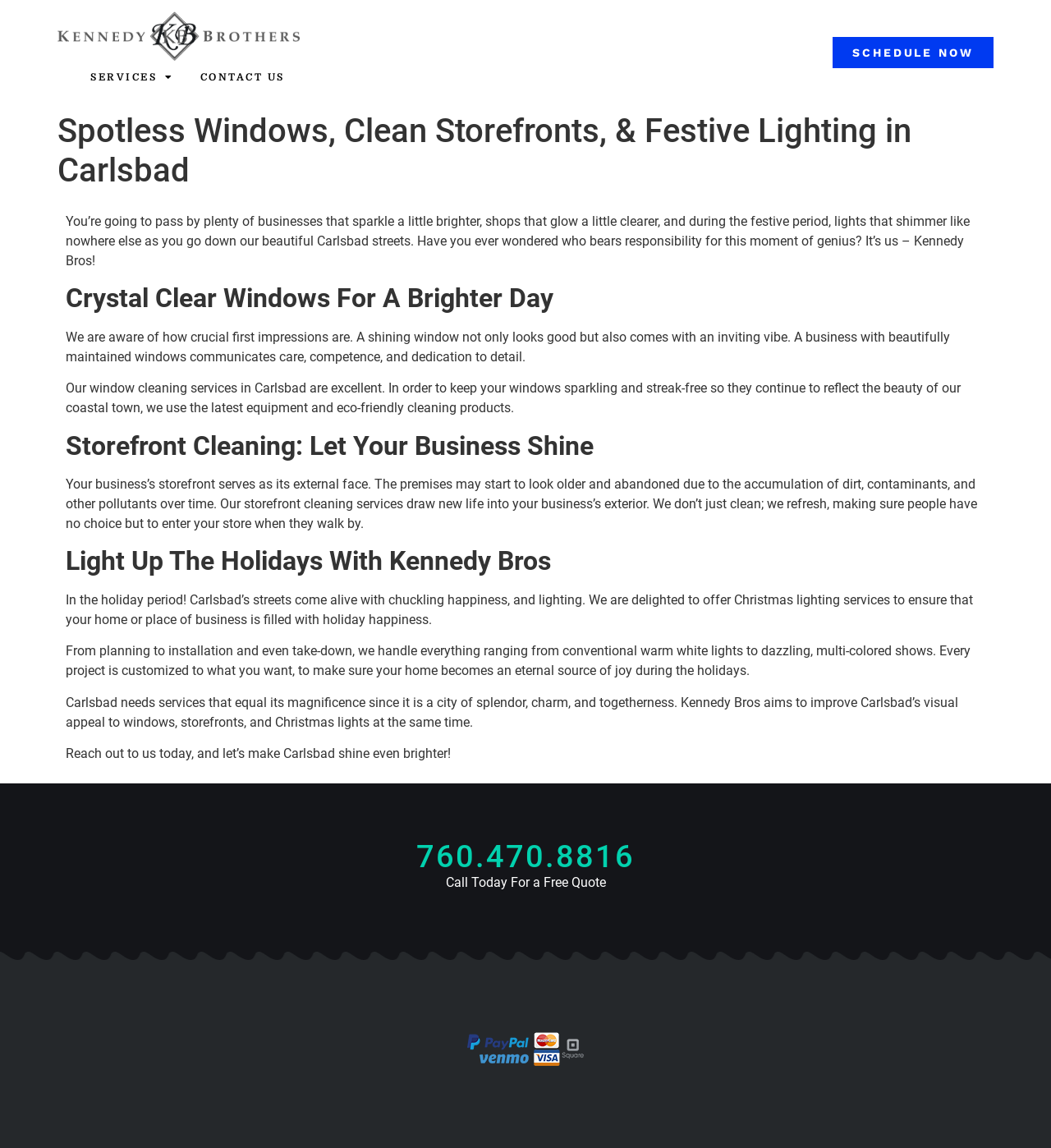What is the purpose of storefront cleaning? Refer to the image and provide a one-word or short phrase answer.

To refresh the business exterior